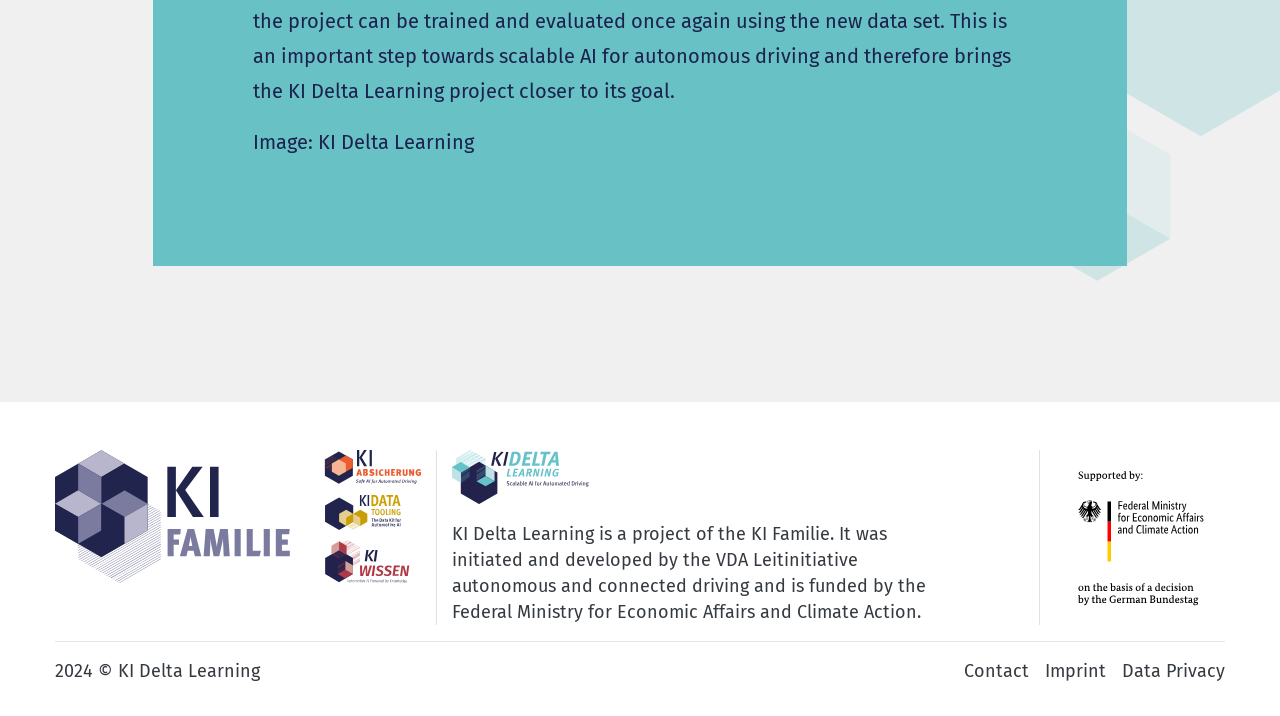Bounding box coordinates are specified in the format (top-left x, top-left y, bottom-right x, bottom-right y). All values are floating point numbers bounded between 0 and 1. Please provide the bounding box coordinate of the region this sentence describes: Imprint

[0.816, 0.921, 0.864, 0.952]